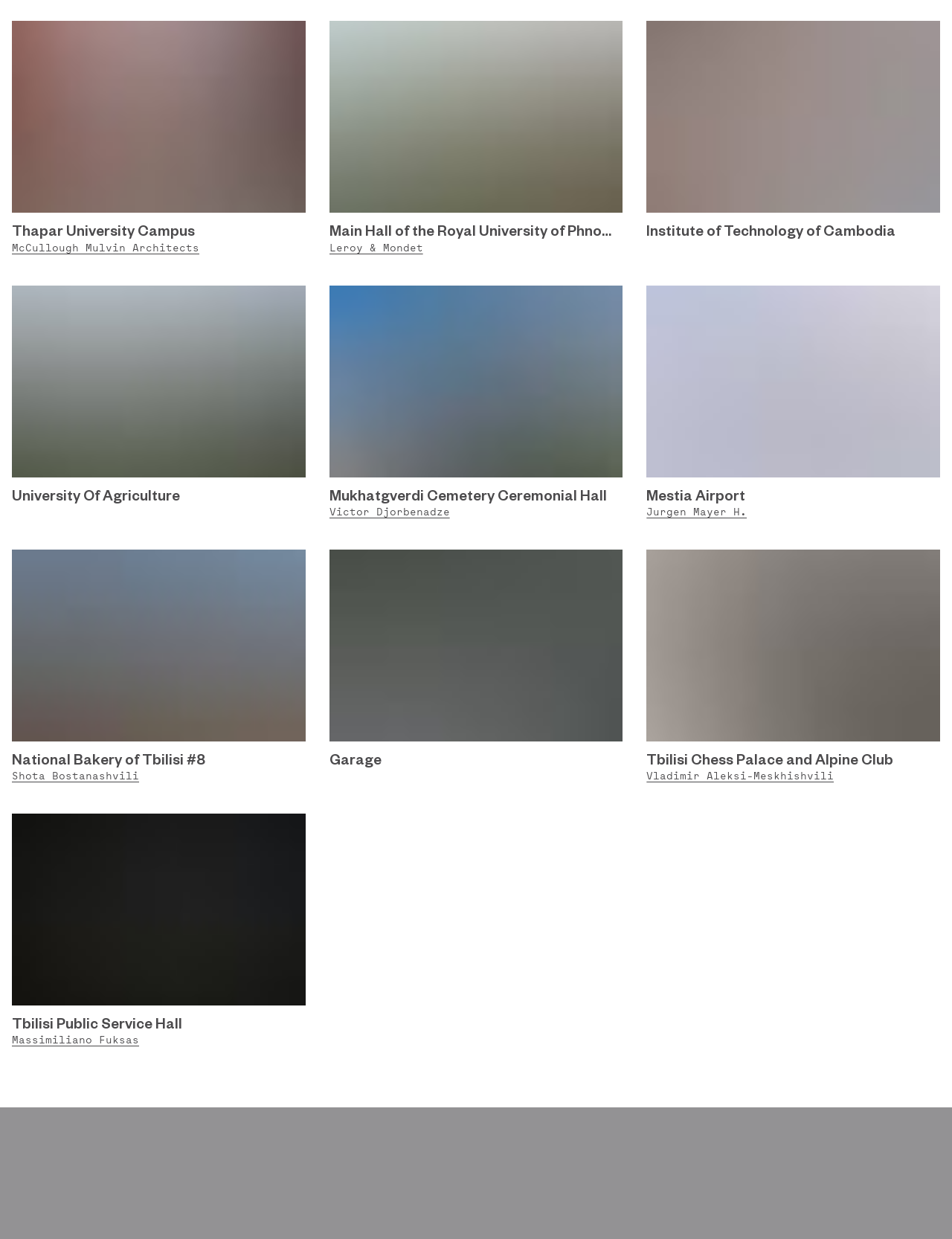What is the name of the building in the last article? Observe the screenshot and provide a one-word or short phrase answer.

Tbilisi Public Service Hall